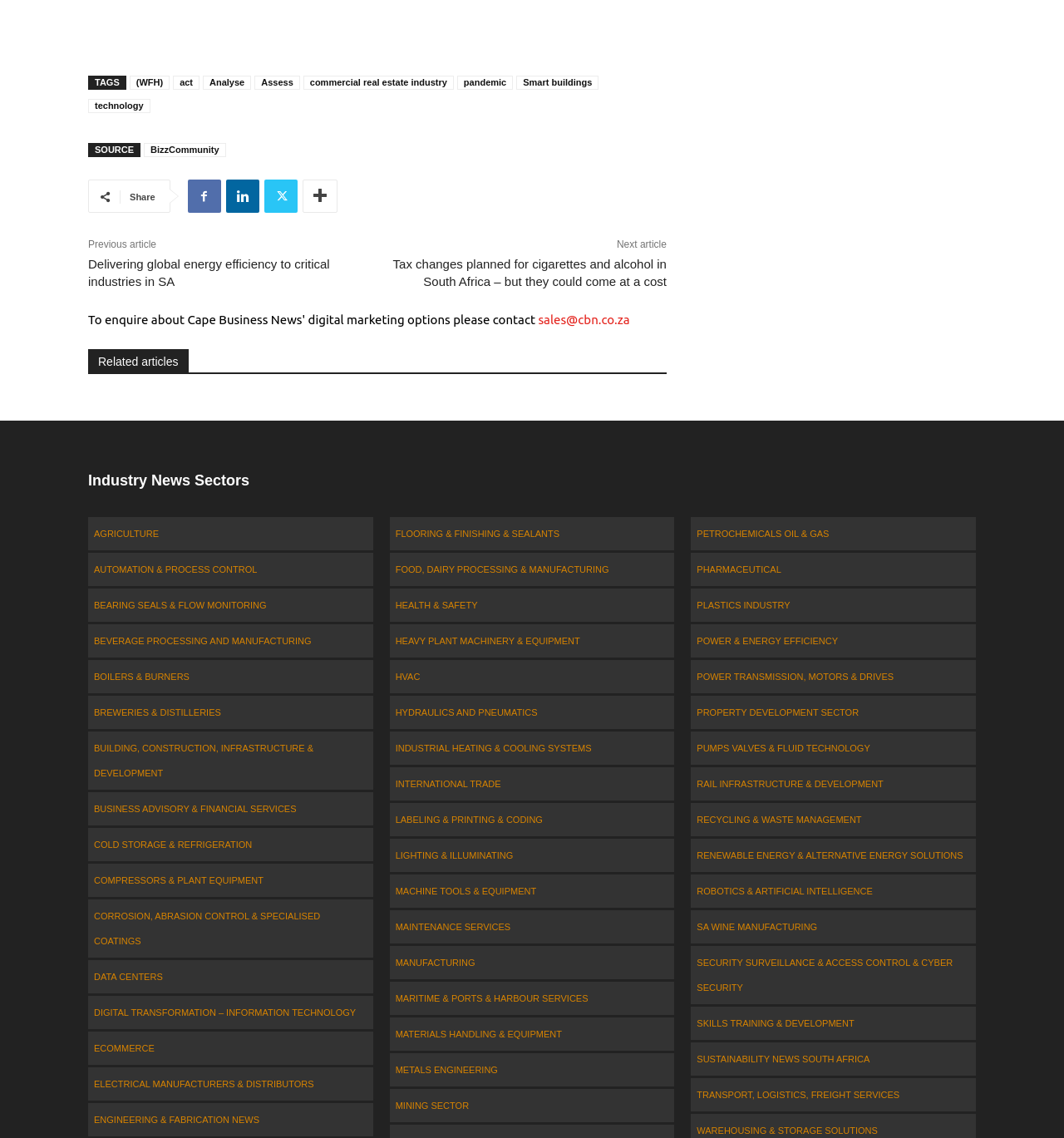Provide a single word or phrase to answer the given question: 
What is the email address provided for sales inquiries?

sales@cbn.co.za